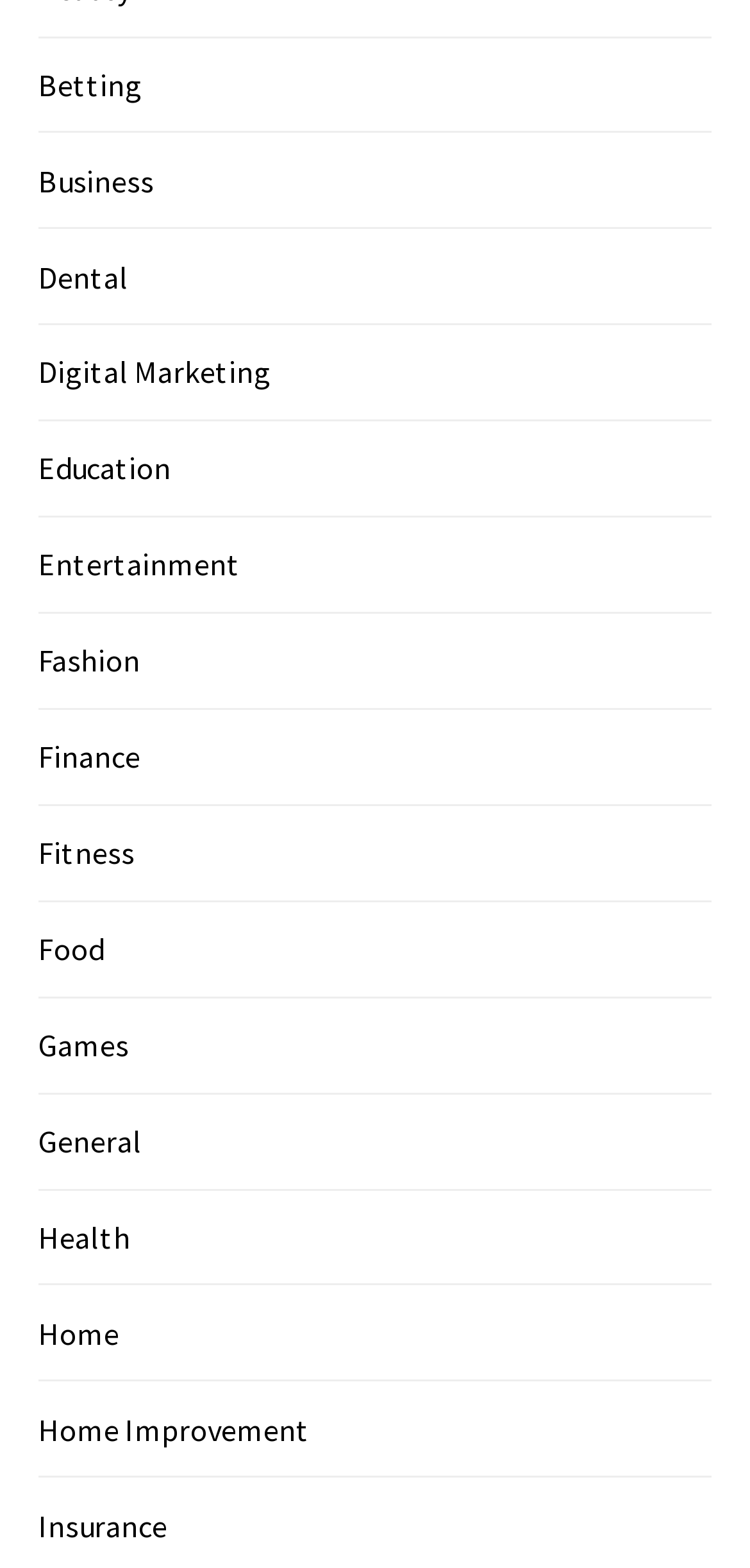Kindly determine the bounding box coordinates for the area that needs to be clicked to execute this instruction: "Go to Digital Marketing".

[0.051, 0.225, 0.362, 0.25]